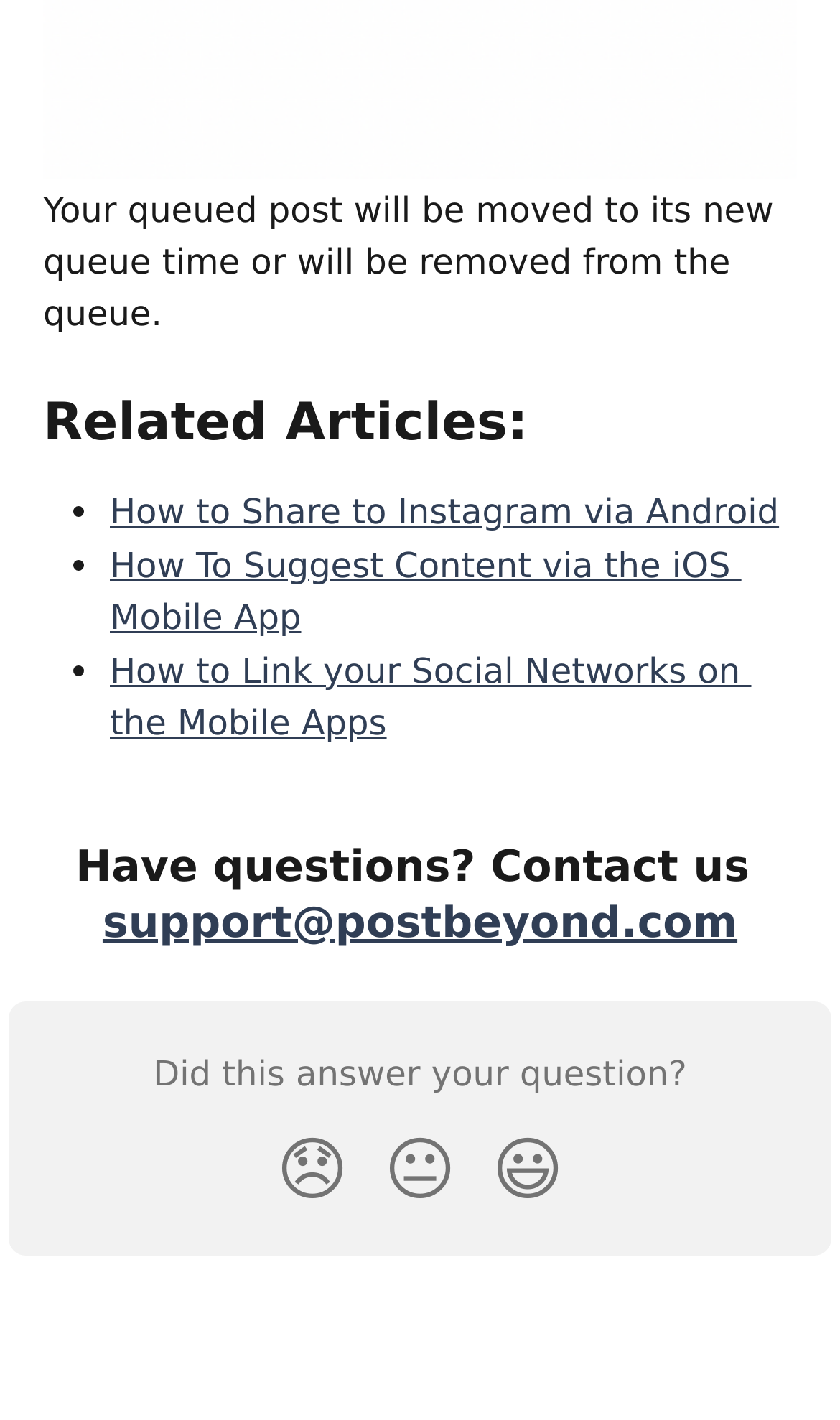Answer this question in one word or a short phrase: Is the disappointed reaction button currently pressed?

No